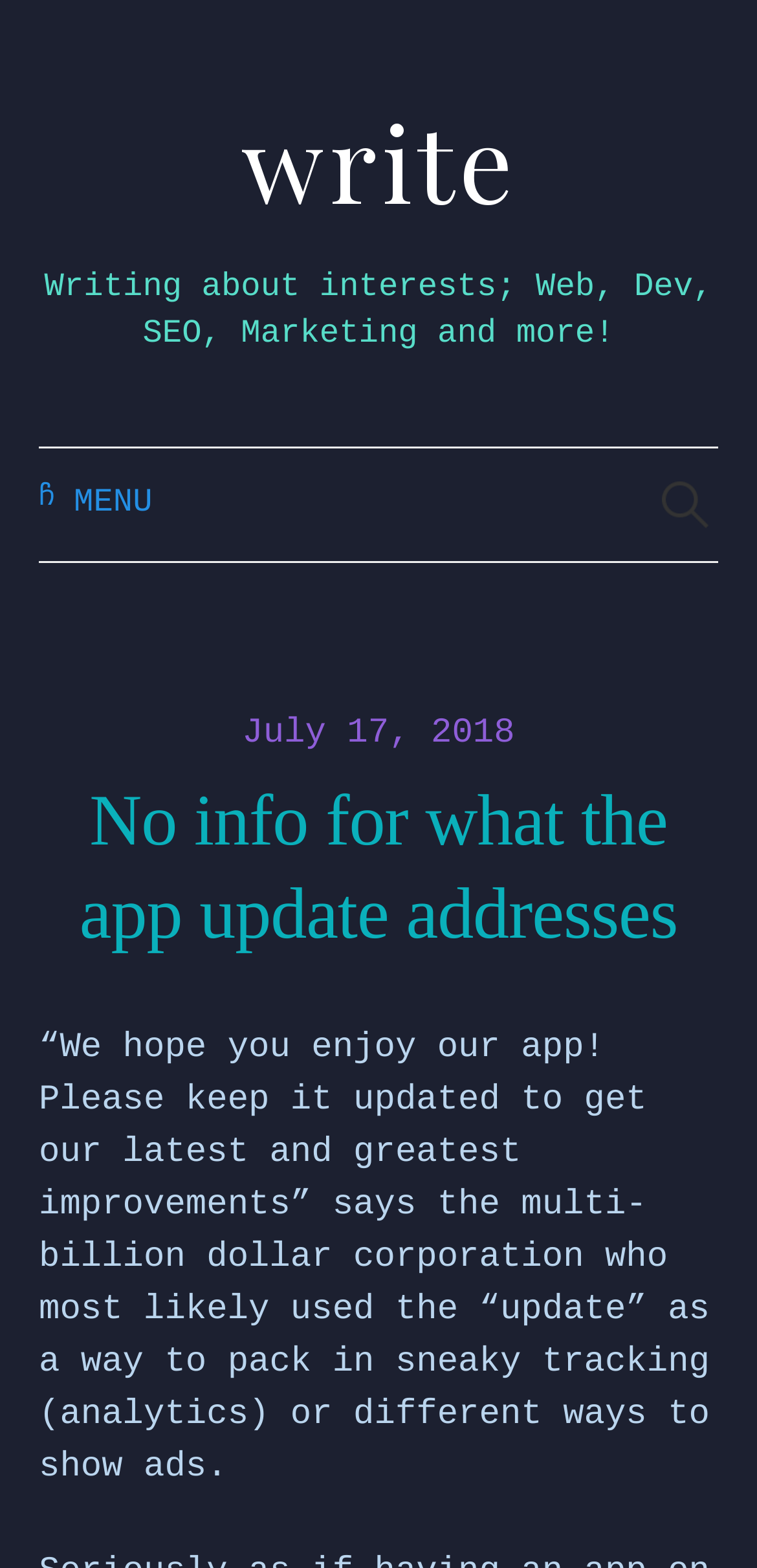What is the date of the latest article?
Refer to the image and give a detailed response to the question.

I found a link element with the text 'July 17, 2018' and a time element with the same bounding box coordinates. This suggests that the date of the latest article is July 17, 2018.